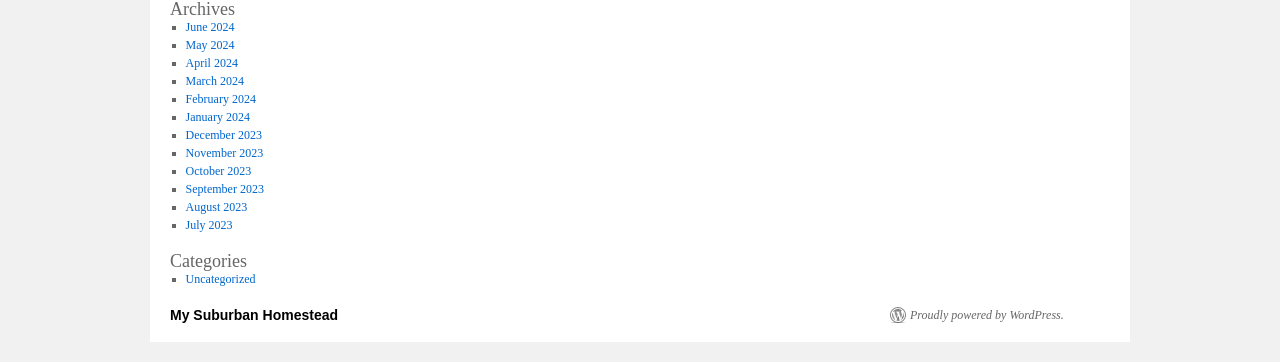Using the information shown in the image, answer the question with as much detail as possible: What are the months listed on the webpage?

By examining the links on the webpage, I found a list of months from June 2024 to July 2023, which suggests that the webpage is displaying some kind of archive or categorized content.